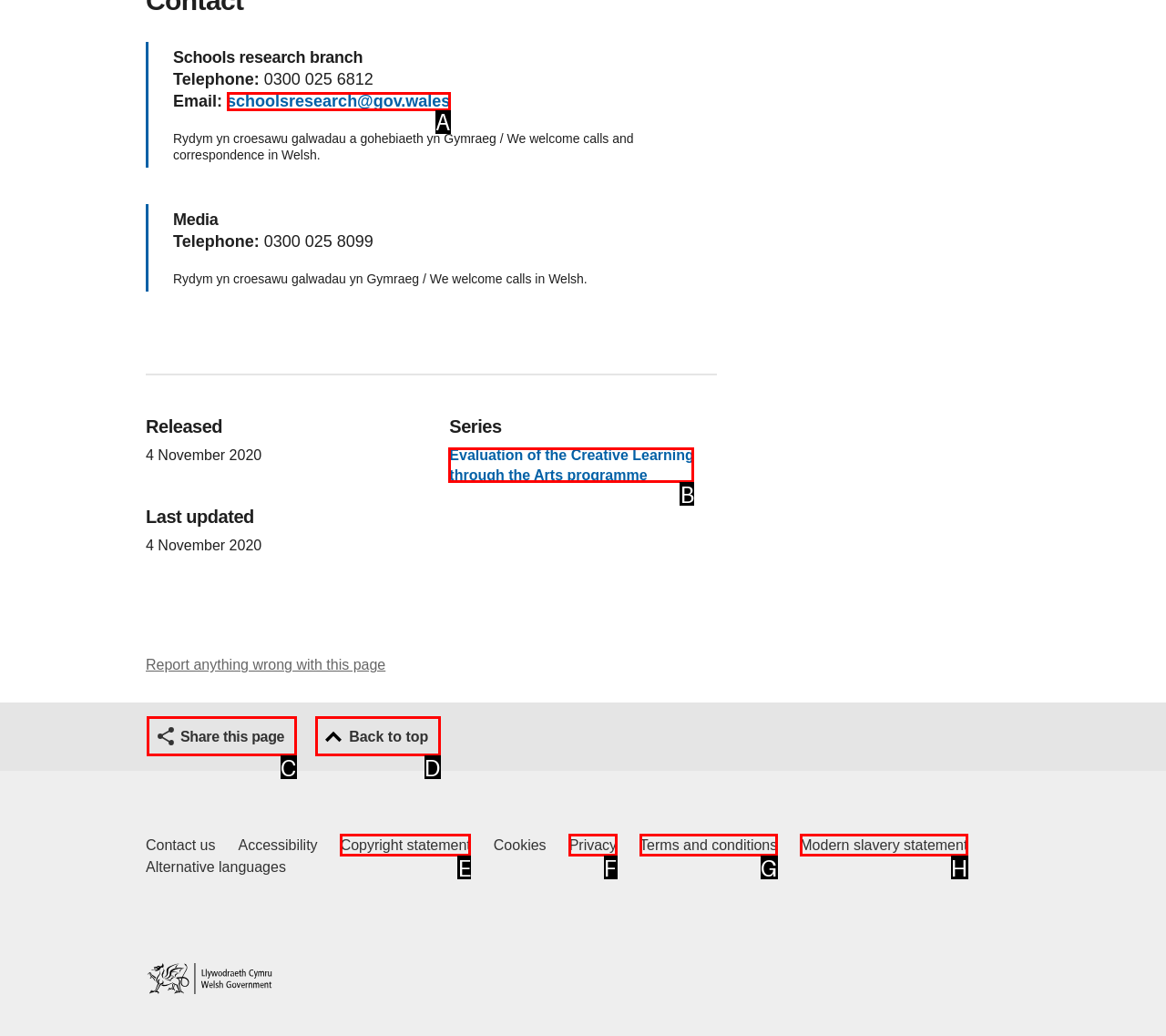Point out the correct UI element to click to carry out this instruction: View the evaluation of the Creative Learning through the Arts programme
Answer with the letter of the chosen option from the provided choices directly.

B